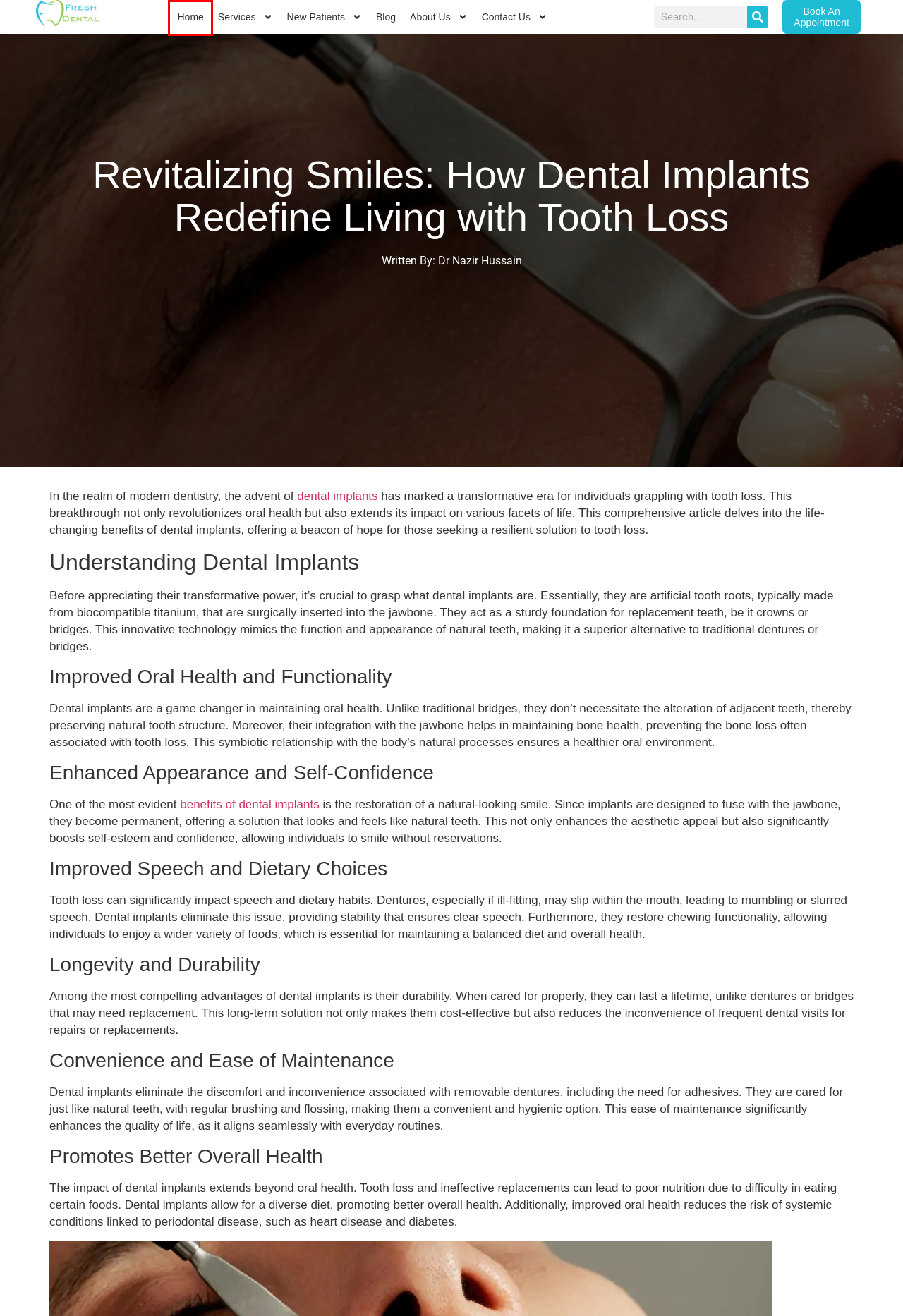You are given a screenshot of a webpage with a red rectangle bounding box around a UI element. Select the webpage description that best matches the new webpage after clicking the element in the bounding box. Here are the candidates:
A. Home - Fresh Dental
B. New Patients - Fresh Dental
C. Blog - Fresh Dental
D. Dr Nazir Hussain - Fresh Dental
E. Revolutionizing Smiles: The Complete Guide to Understanding Dental Implants - Fresh Dental
F. Contact Us - Fresh Dental
G. Dental Implants - Fresh Dental
H. Book An Appointment - Fresh Dental

A